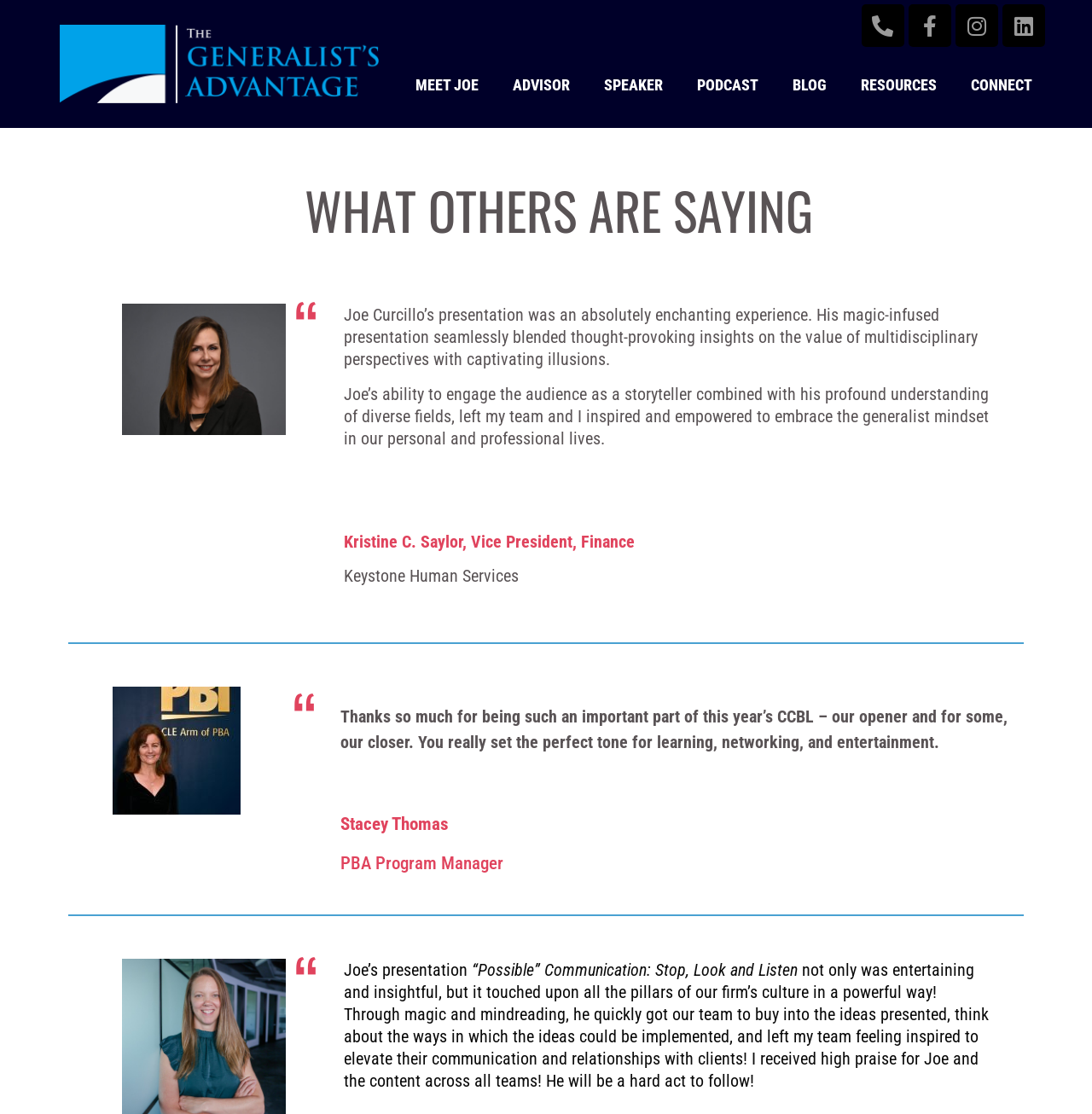Identify the bounding box for the described UI element: "parent_node: Larry Avila aria-label="Twitter"".

None